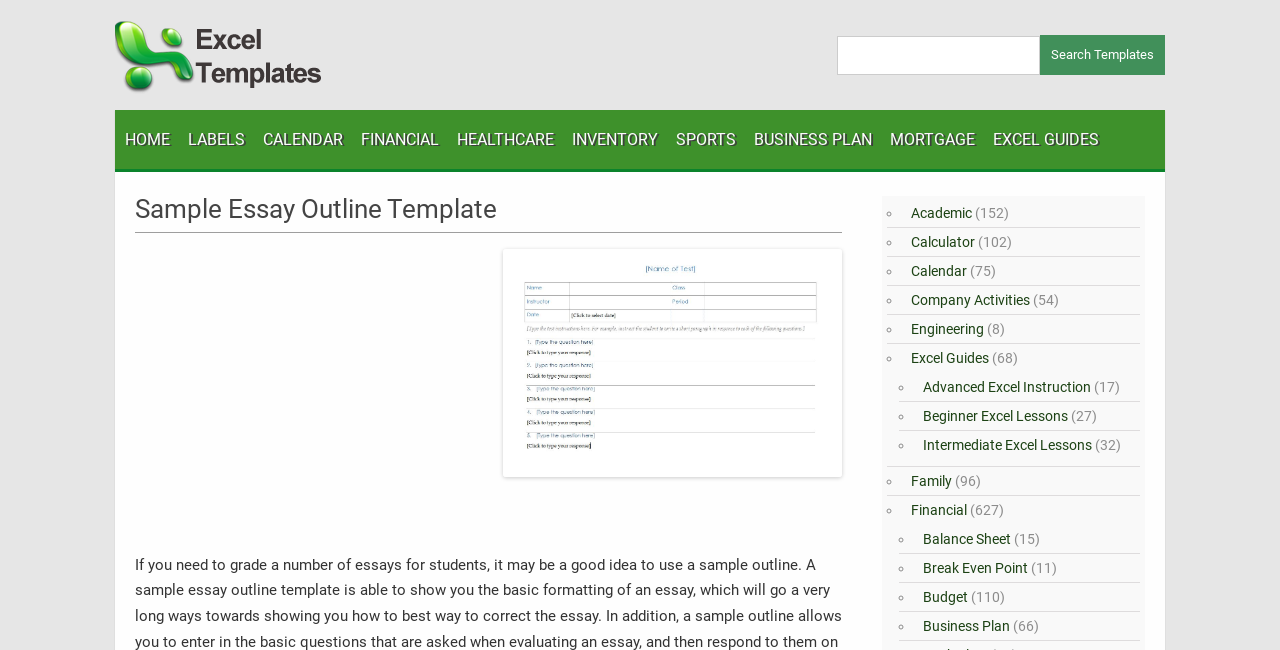Determine the bounding box for the UI element as described: "Advanced Excel Instruction". The coordinates should be represented as four float numbers between 0 and 1, formatted as [left, top, right, bottom].

[0.776, 0.386, 0.932, 0.449]